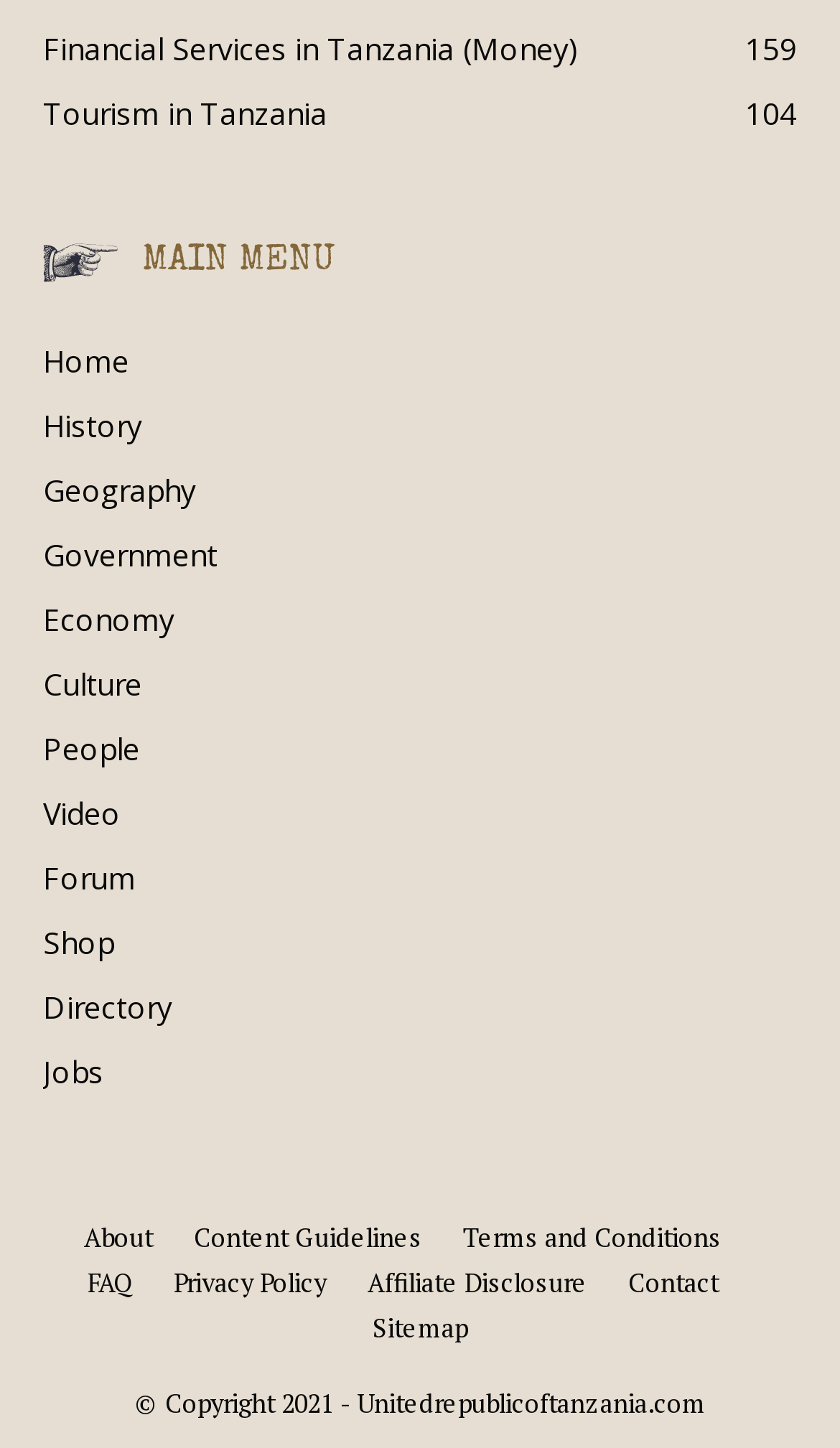Identify the coordinates of the bounding box for the element that must be clicked to accomplish the instruction: "View the 'Entries RSS' feed".

None